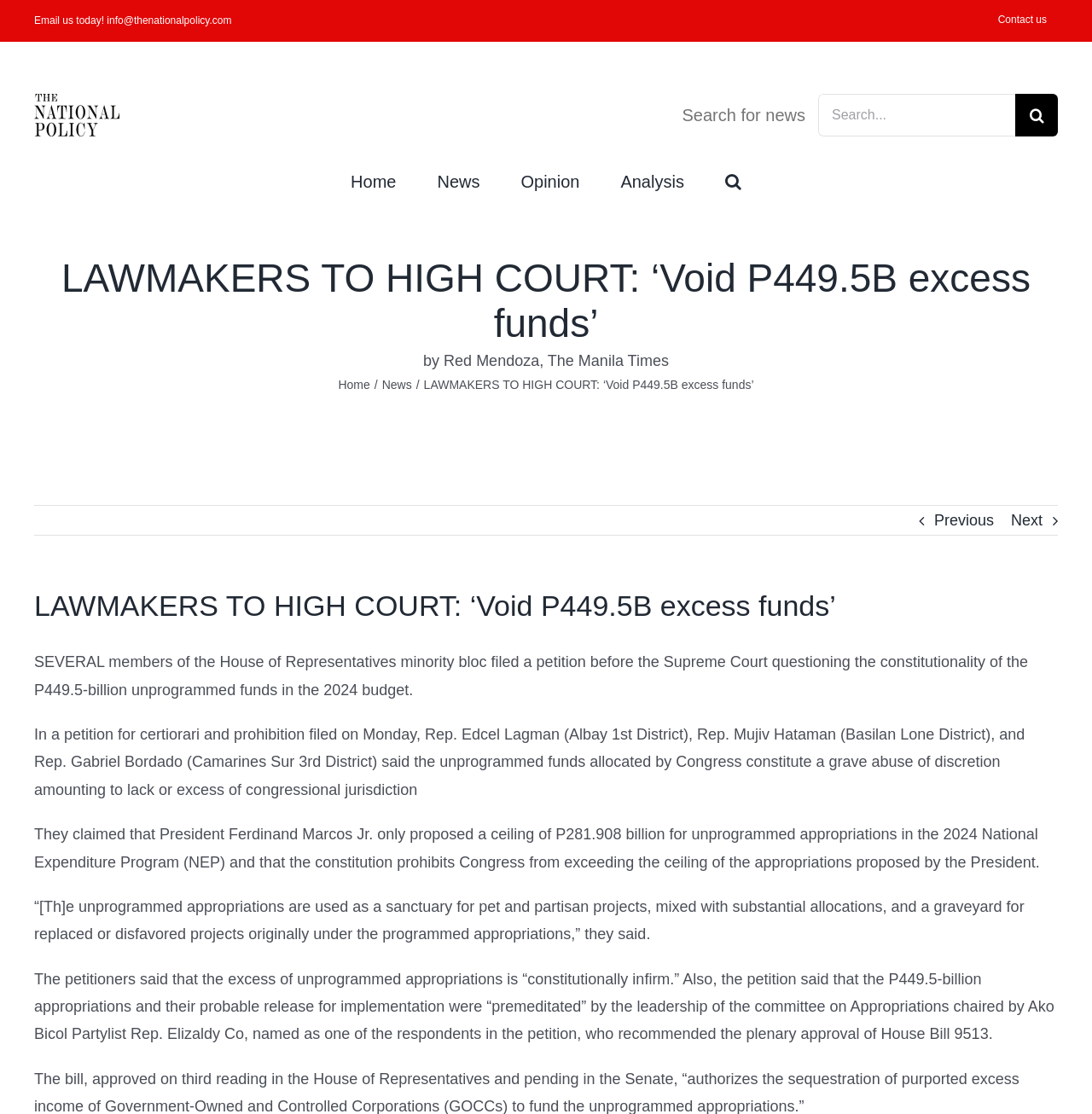Determine the bounding box coordinates for the clickable element required to fulfill the instruction: "Search for news". Provide the coordinates as four float numbers between 0 and 1, i.e., [left, top, right, bottom].

[0.749, 0.084, 0.969, 0.123]